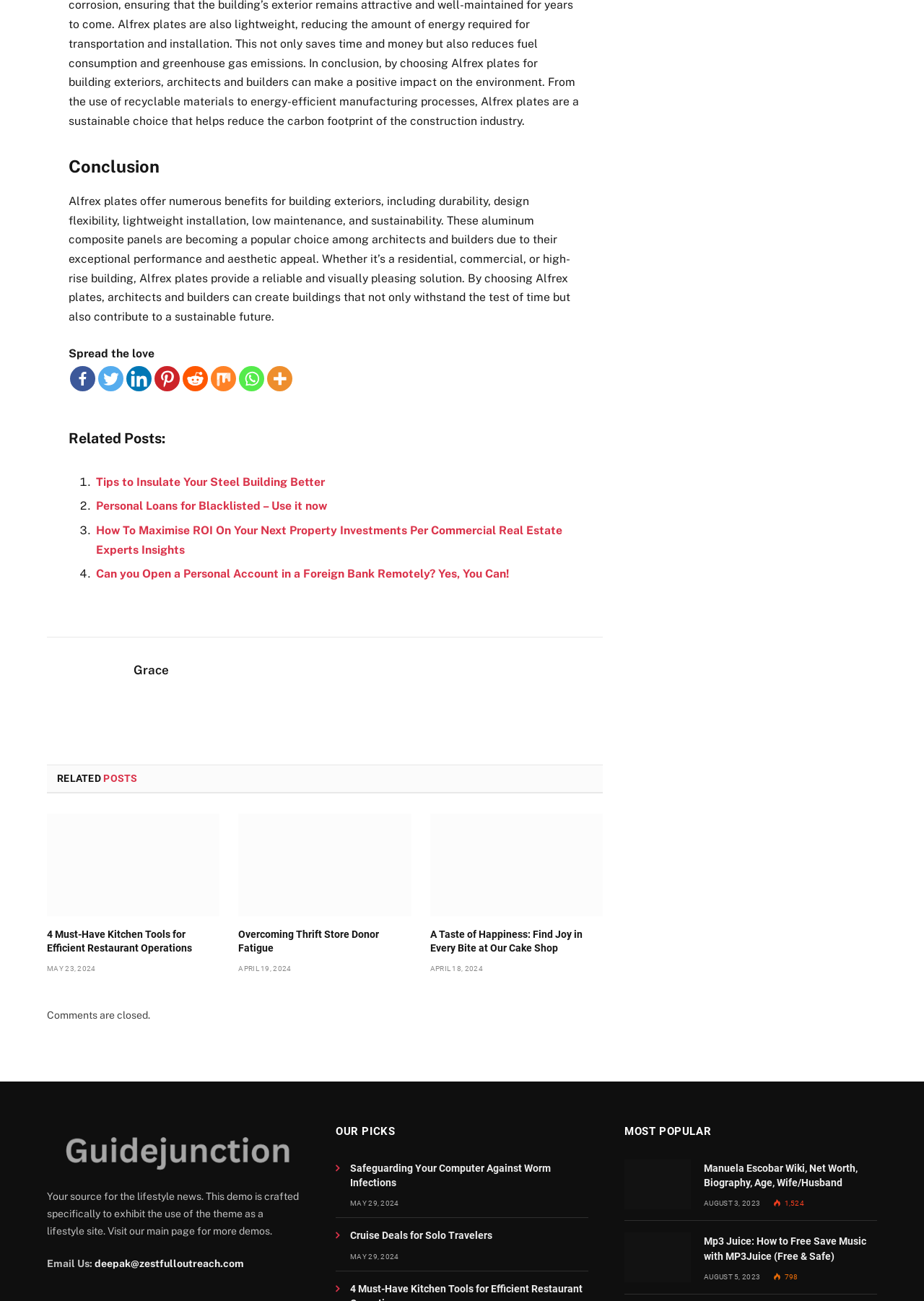Kindly provide the bounding box coordinates of the section you need to click on to fulfill the given instruction: "Click on the Facebook link".

[0.076, 0.281, 0.103, 0.301]